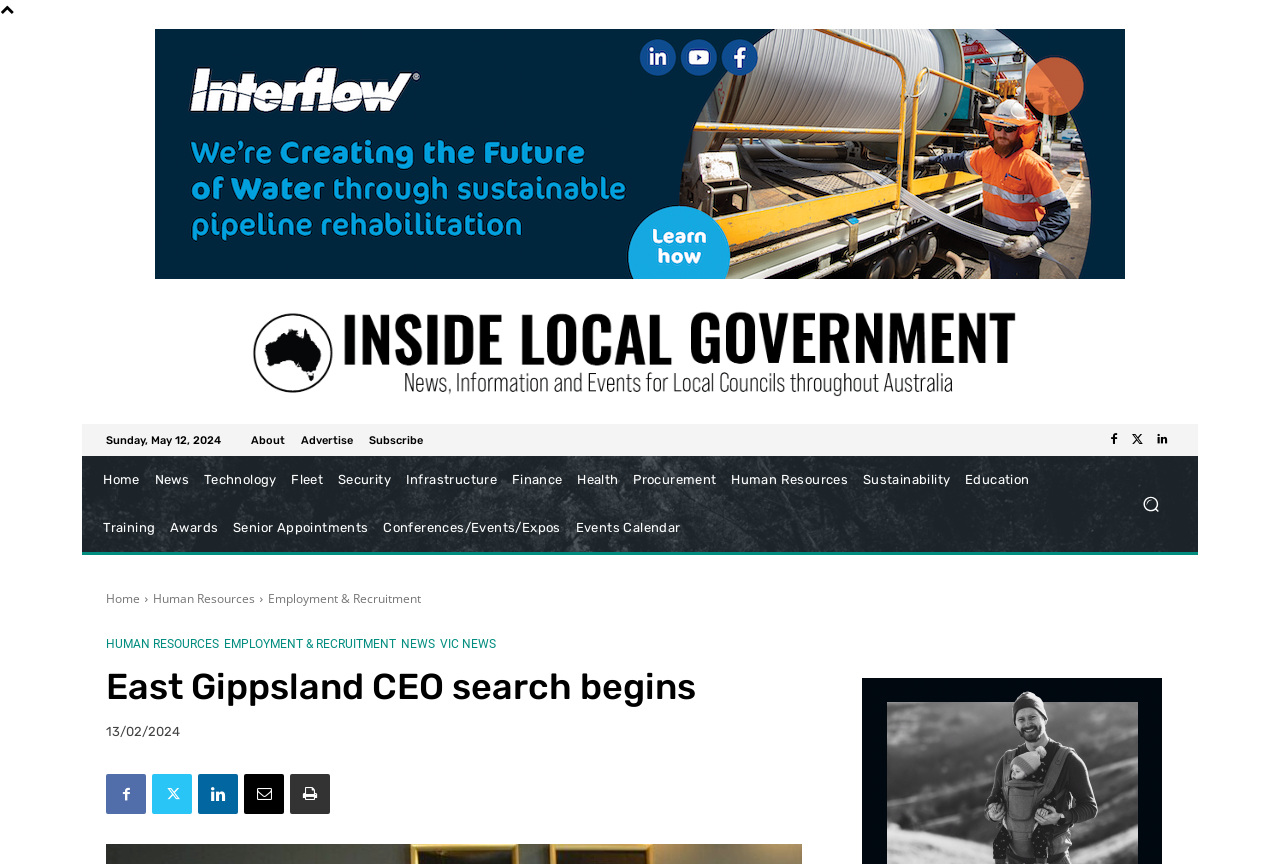Find the bounding box coordinates for the HTML element described as: "Employment & Recruitment". The coordinates should consist of four float values between 0 and 1, i.e., [left, top, right, bottom].

[0.175, 0.738, 0.309, 0.752]